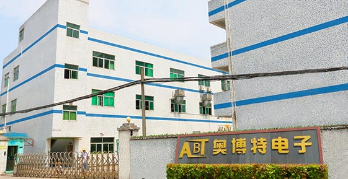Give a detailed account of the visual elements in the image.

The image showcases a modern industrial complex belonging to ABT, prominently displayed with the company name "ABT" in both English and Chinese characters on a striking sign. The building is characterized by its white exterior, accentuated with blue horizontal stripes that lend a contemporary look. Large green windows dot the façade, providing a glimpse of the vibrant work environment inside. In the foreground, a neatly manicured hedge frames the entrance, and a perimeter fence adds to the overall structure's secure and professional appearance. This setting is indicative of an active industrial park where innovation and production thrive.